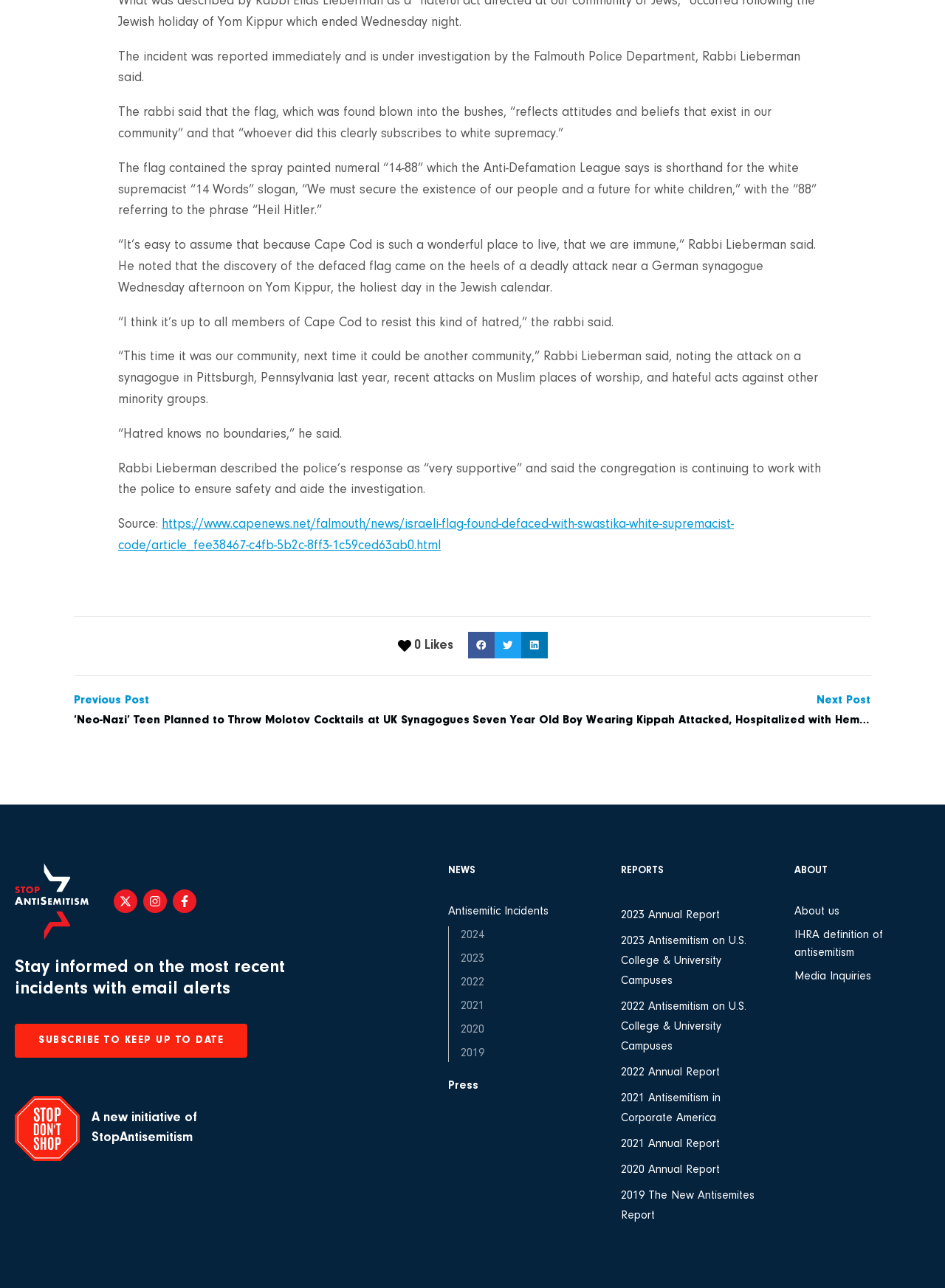Determine the bounding box for the UI element that matches this description: "IHRA definition of antisemitism".

[0.84, 0.719, 0.984, 0.746]